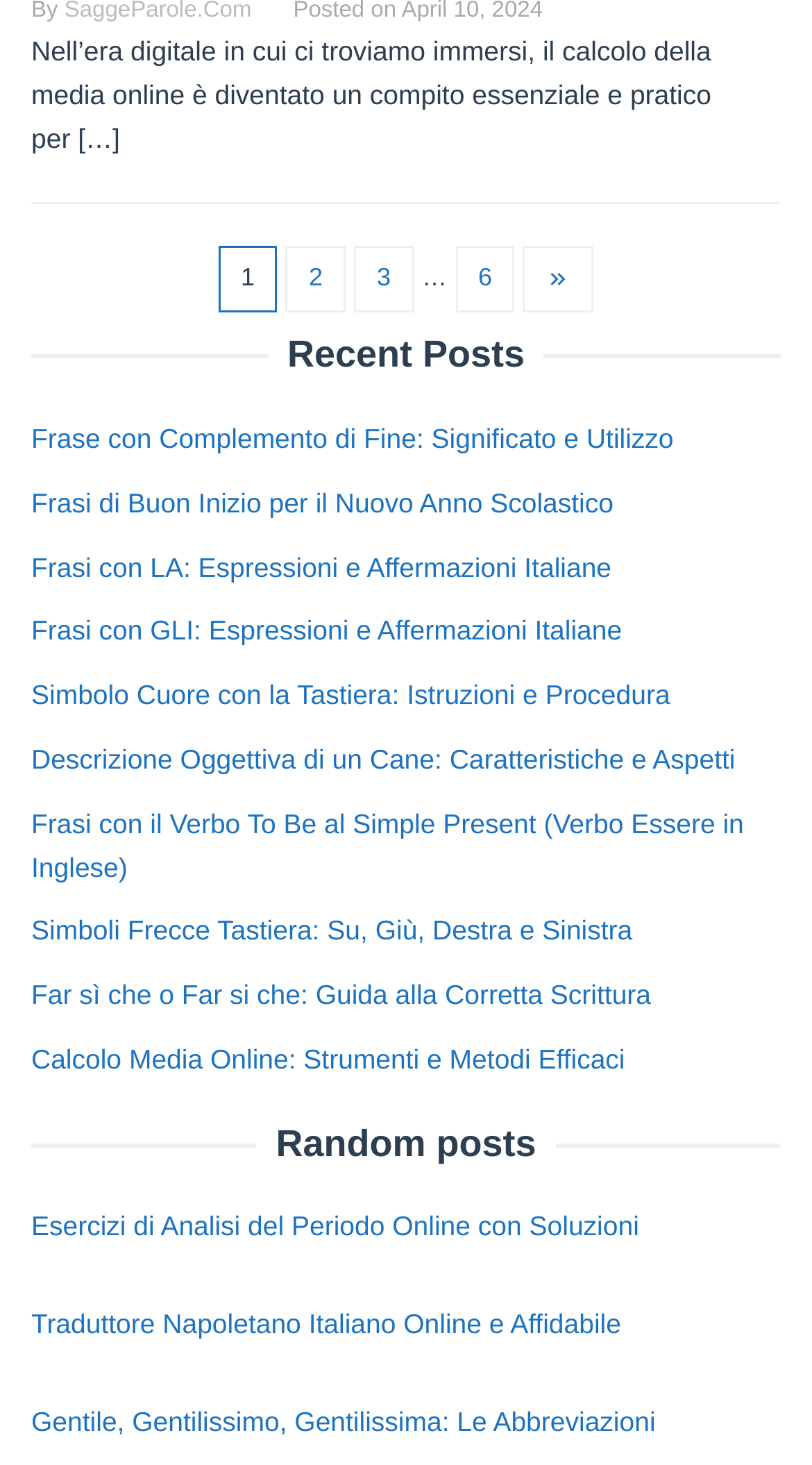What is the purpose of the numbers '2', '3', and '6'?
From the screenshot, supply a one-word or short-phrase answer.

Pagination